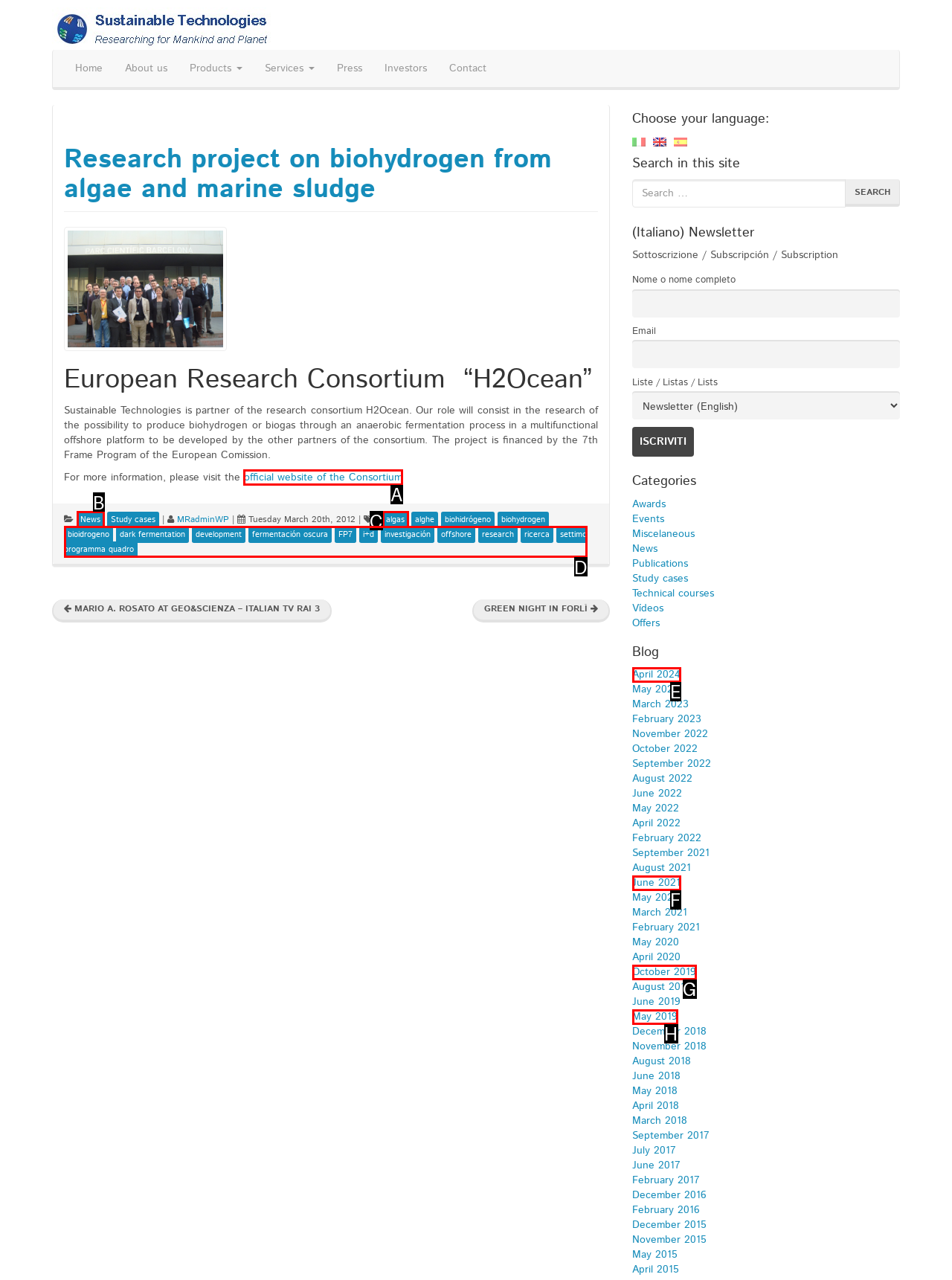What option should I click on to execute the task: Visit the official website of the Consortium? Give the letter from the available choices.

A